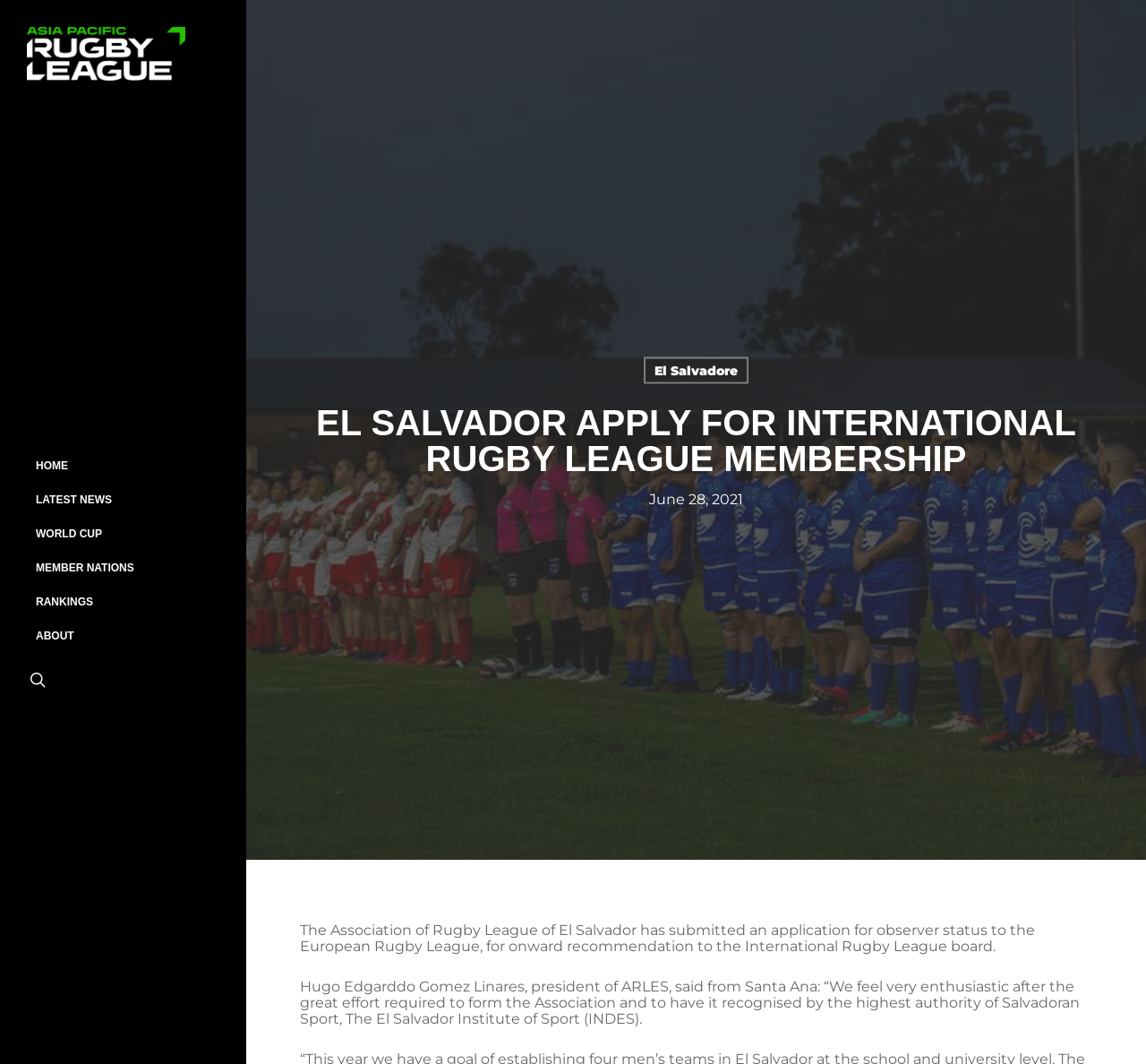Identify the headline of the webpage and generate its text content.

EL SALVADOR APPLY FOR INTERNATIONAL RUGBY LEAGUE MEMBERSHIP